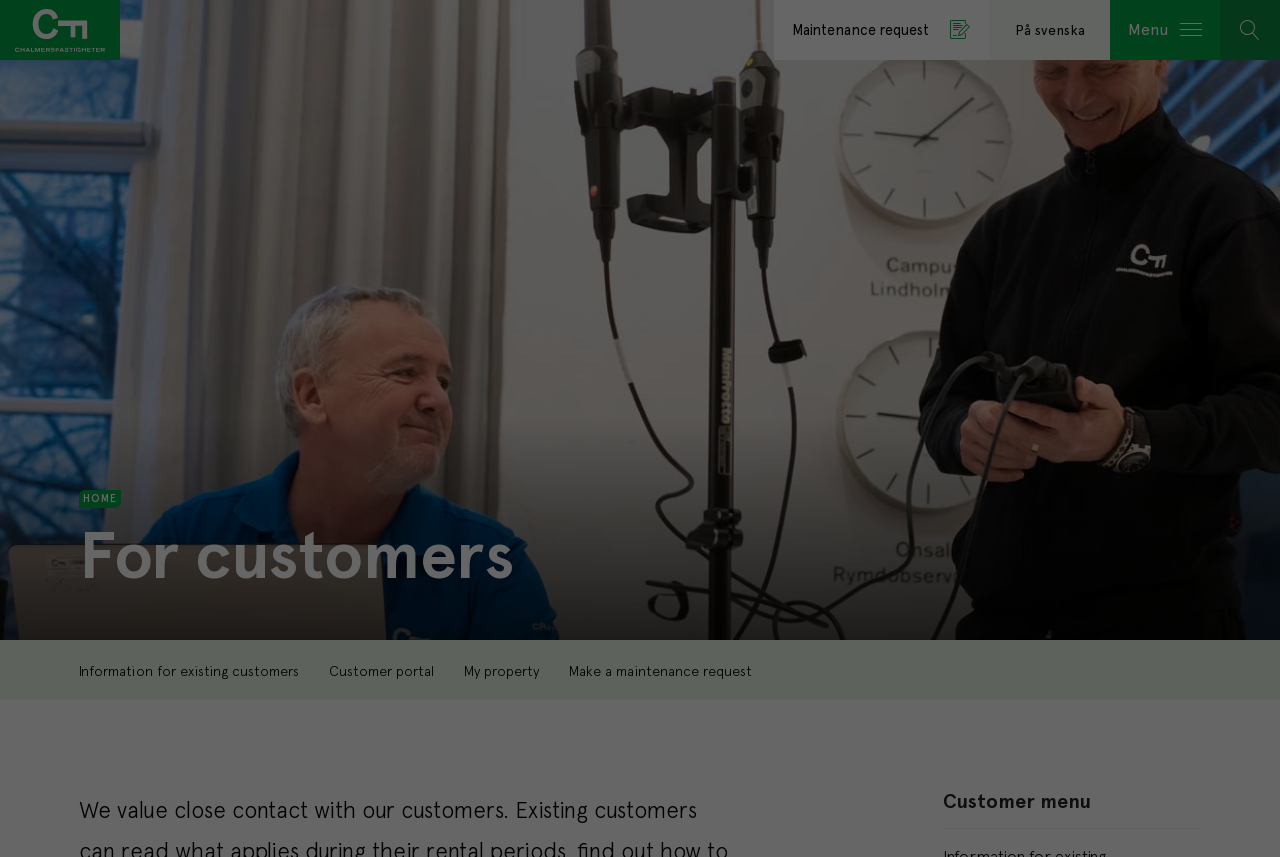How many sections are there on the webpage?
Answer the question with as much detail as possible.

I identified two main sections on the webpage: the top navigation bar and the main content section below it, which contains the breadcrumbs, headings, and links. These two sections are visually distinct and serve different purposes.